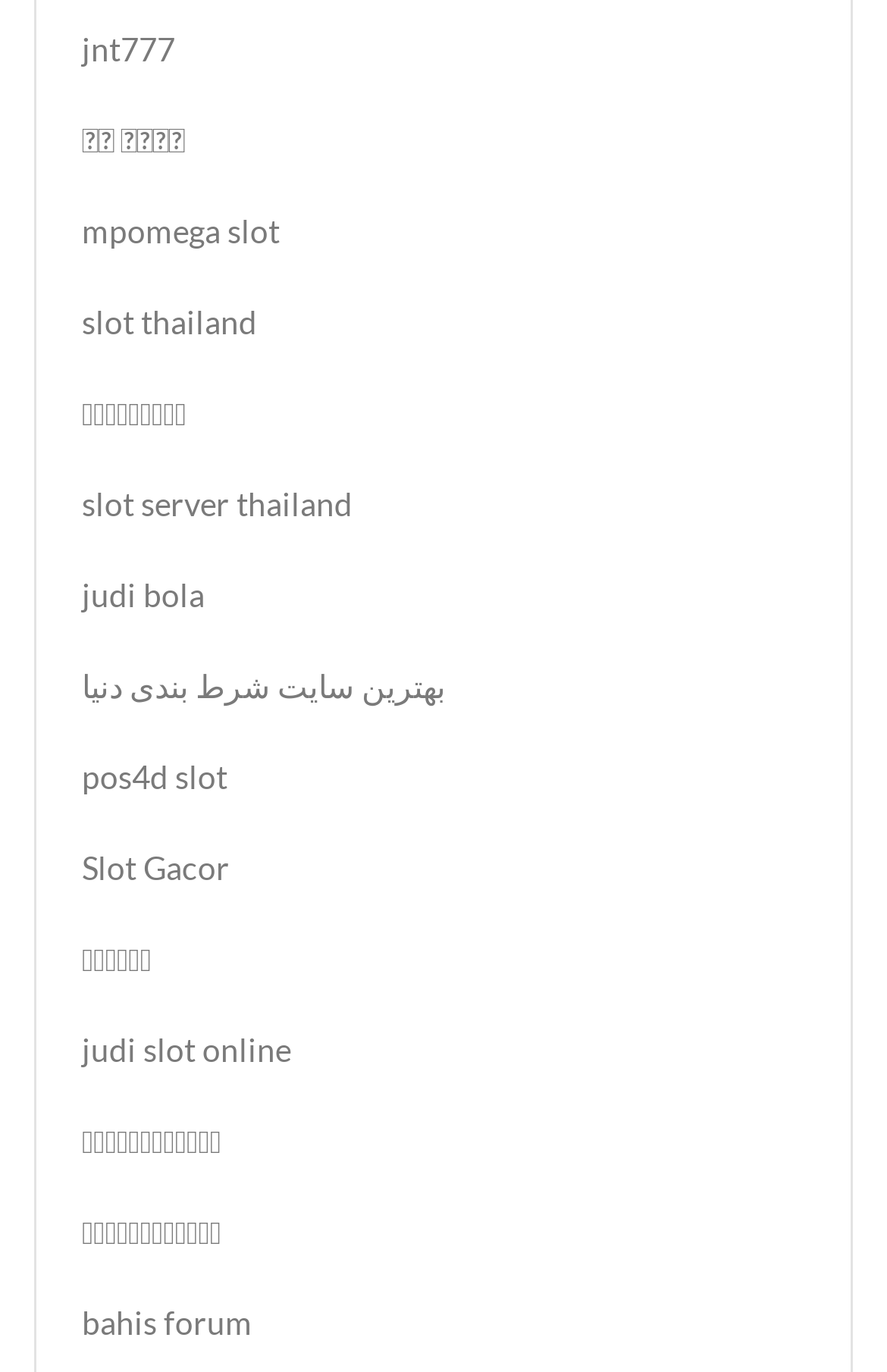Provide your answer in one word or a succinct phrase for the question: 
Are there any links with Thai language text?

Yes